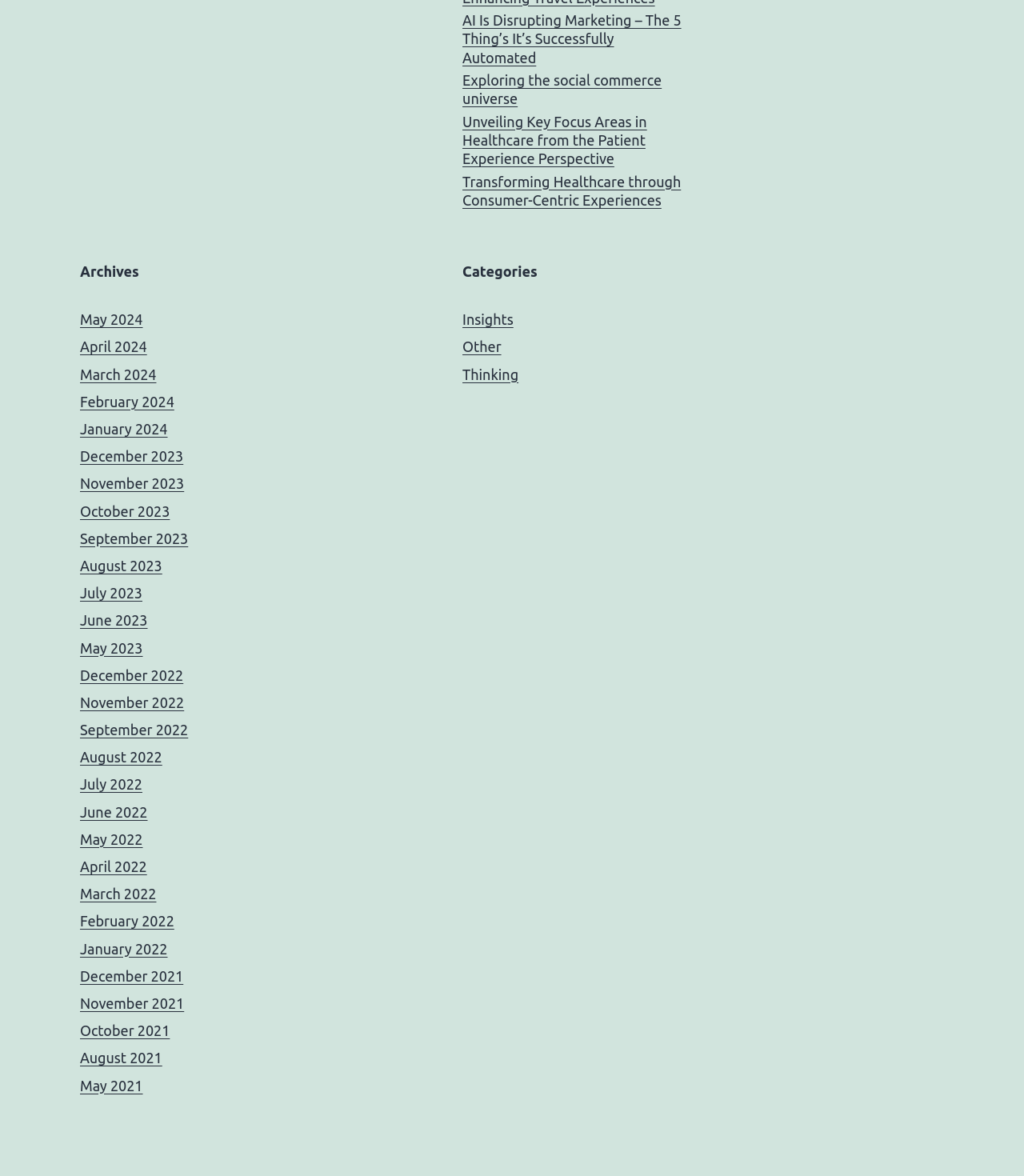Given the element description: "Exploring the social commerce universe", predict the bounding box coordinates of this UI element. The coordinates must be four float numbers between 0 and 1, given as [left, top, right, bottom].

[0.452, 0.061, 0.667, 0.092]